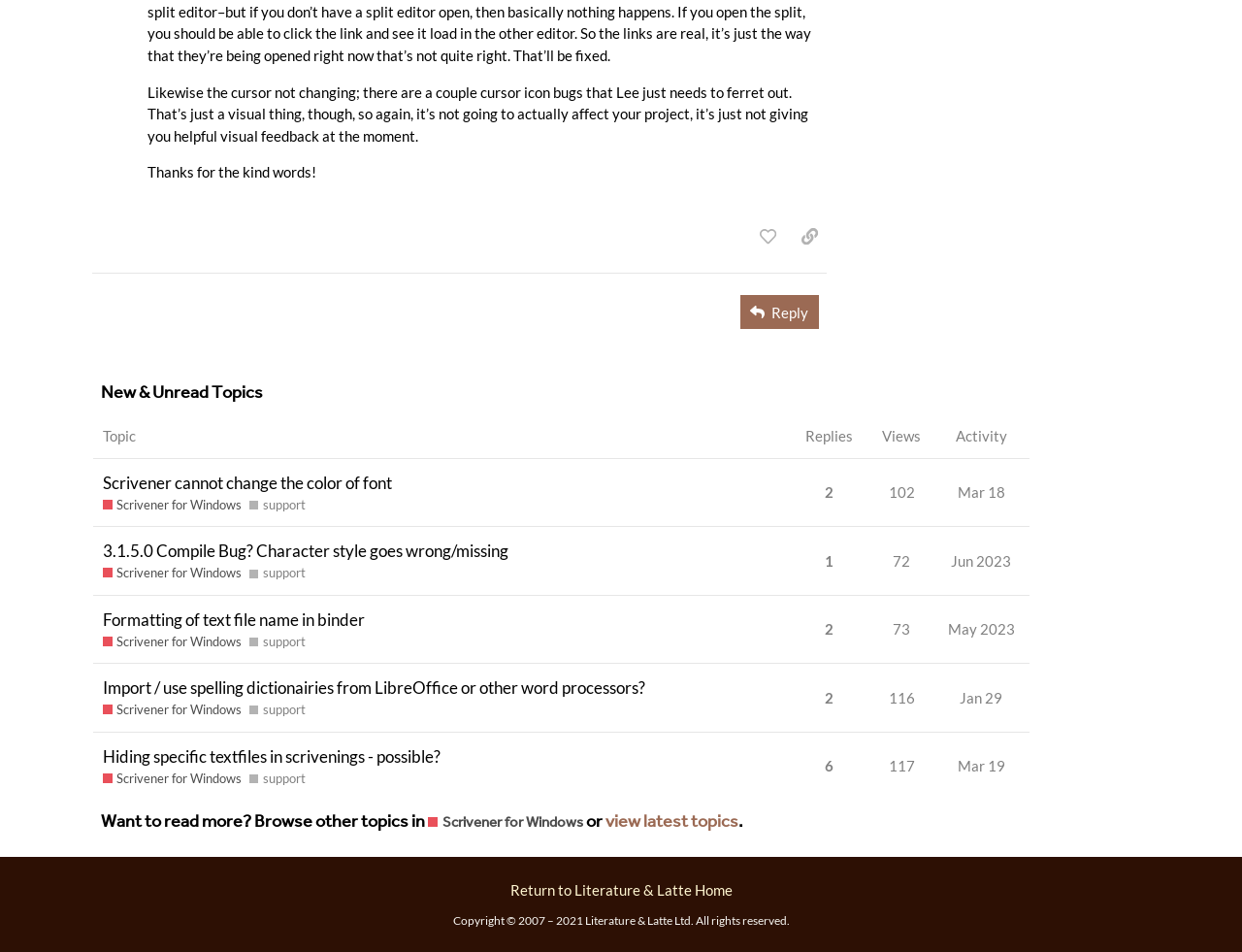Please find the bounding box coordinates in the format (top-left x, top-left y, bottom-right x, bottom-right y) for the given element description. Ensure the coordinates are floating point numbers between 0 and 1. Description: Privacy Policy

None